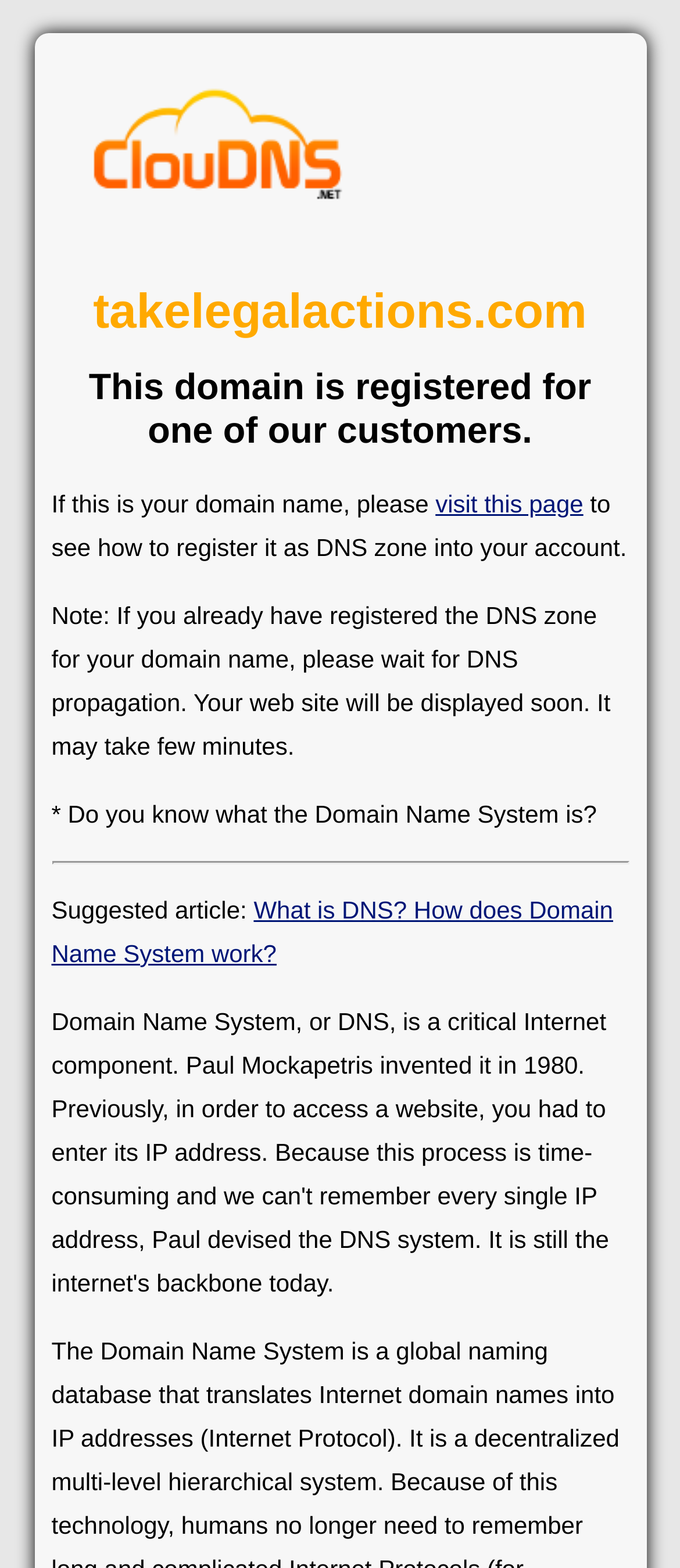Explain in detail what you observe on this webpage.

The webpage appears to be a domain registration page for takelegalactions.com. At the top, there is a link to "Cloud DNS" accompanied by an image, positioned slightly above the center of the page. Below this, there are two headings: the first displays the domain name "takelegalactions.com", and the second informs the user that the domain is registered for one of their customers.

Following these headings, there is a paragraph of text that explains the next steps for the domain owner, including a link to "visit this page" to register the domain as a DNS zone. The text also provides additional information about waiting for DNS propagation if the zone has already been registered.

Below this paragraph, there is a note that asks if the user knows what the Domain Name System is, and then a horizontal separator line. Underneath the separator, there is a suggested article titled "What is DNS? How does Domain Name System work?", which is a link to a related article.

Overall, the page appears to be providing information and guidance to the domain owner about registering their domain and understanding the Domain Name System.